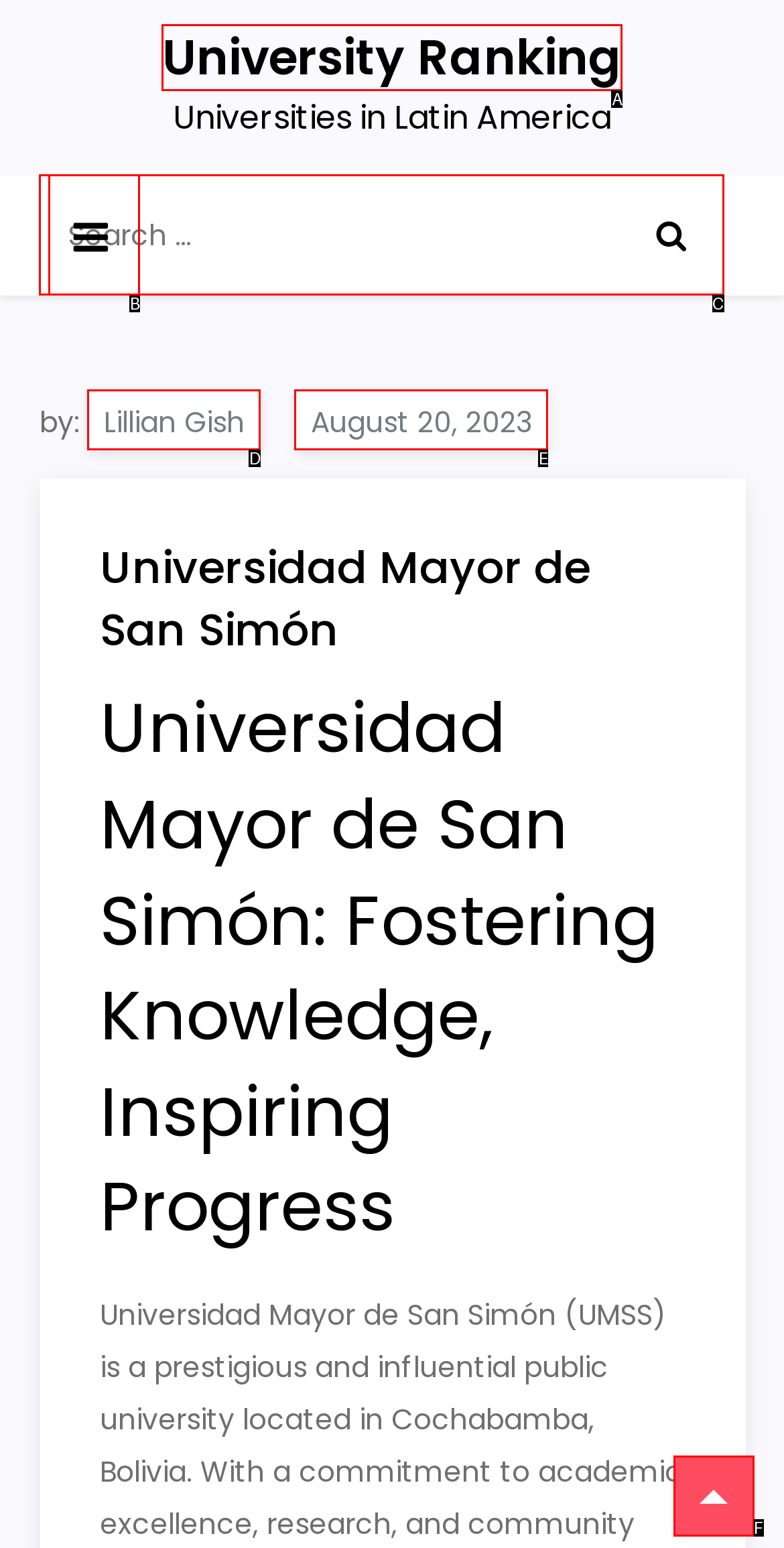Tell me which one HTML element best matches the description: August 20, 2023
Answer with the option's letter from the given choices directly.

E